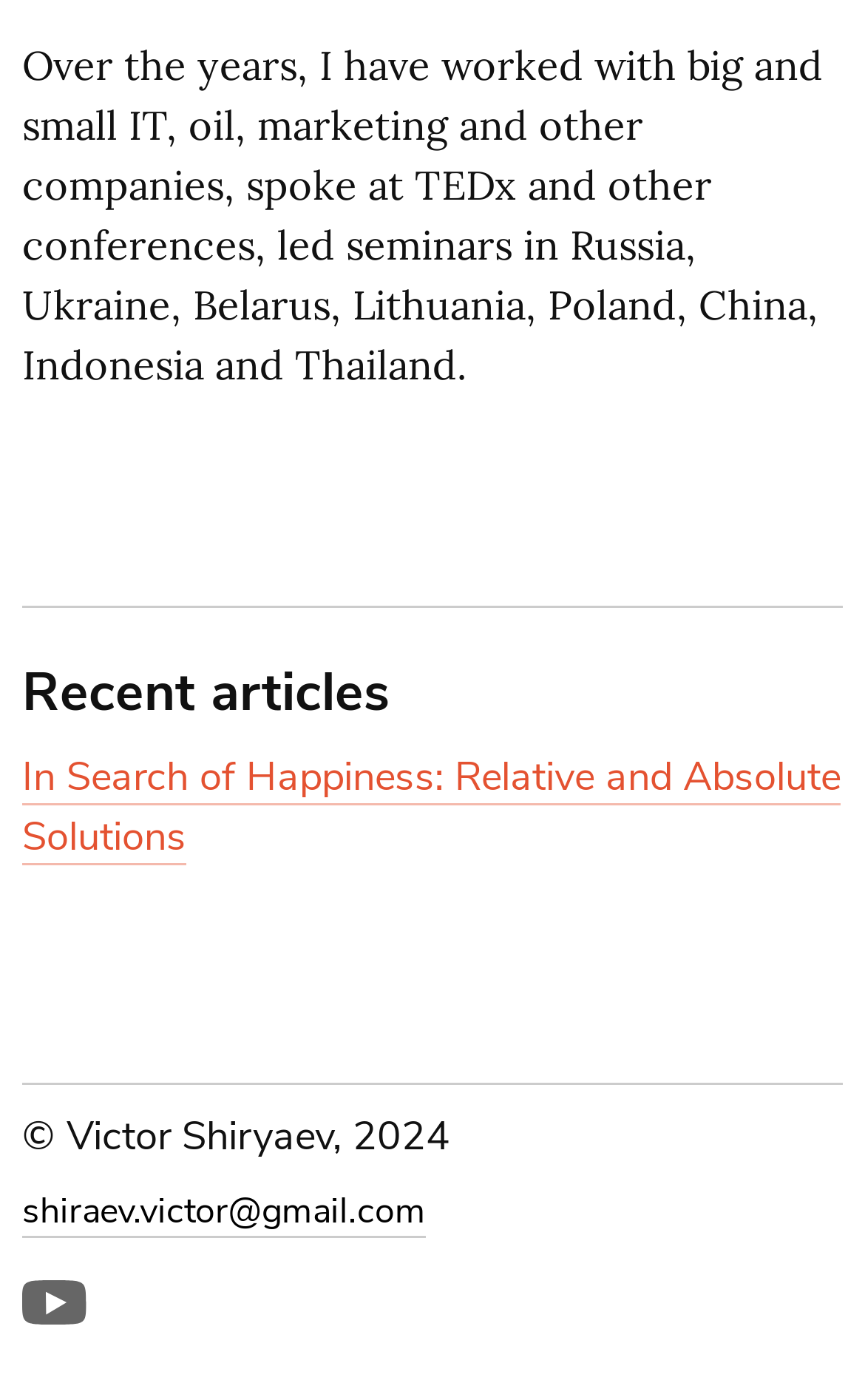What is the purpose of the image at the bottom?
Answer the question in as much detail as possible.

There is an image element at the bottom of the webpage, but its purpose is not explicitly stated. It may be a logo, a decorative element, or serve some other purpose, but without more context, it is difficult to determine its exact function.